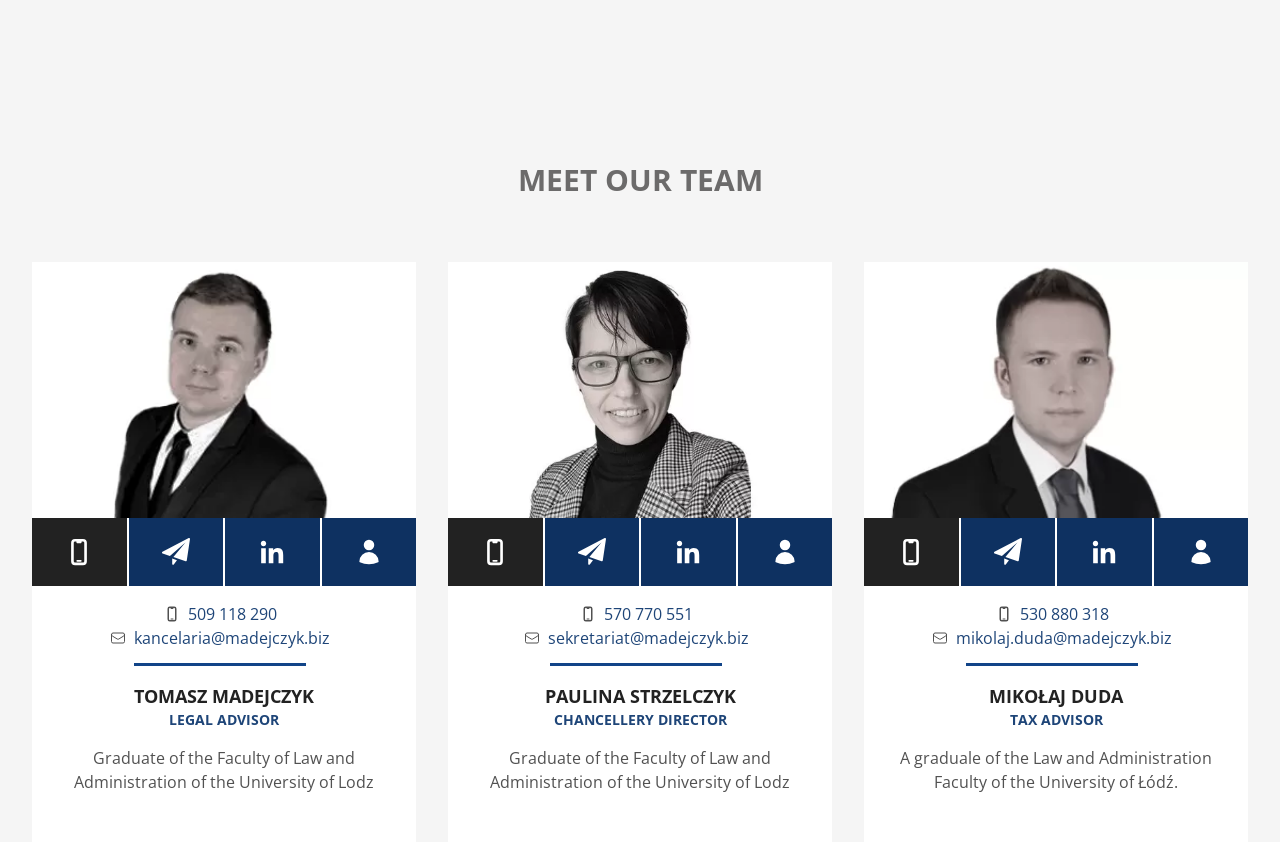Please answer the following question using a single word or phrase: 
What is the position of MIKOŁAJ DUDA?

TAX ADVISOR